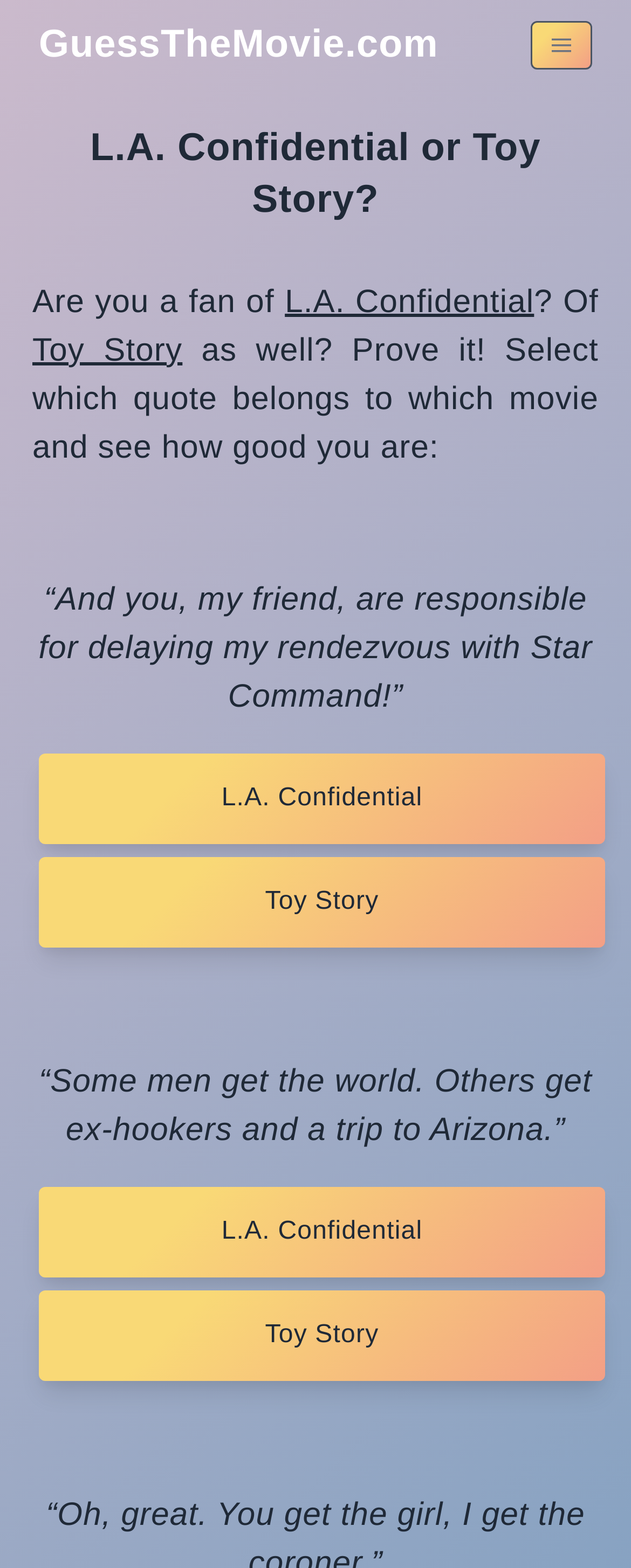Please determine the bounding box of the UI element that matches this description: Menu. The coordinates should be given as (top-left x, top-left y, bottom-right x, bottom-right y), with all values between 0 and 1.

[0.841, 0.013, 0.938, 0.044]